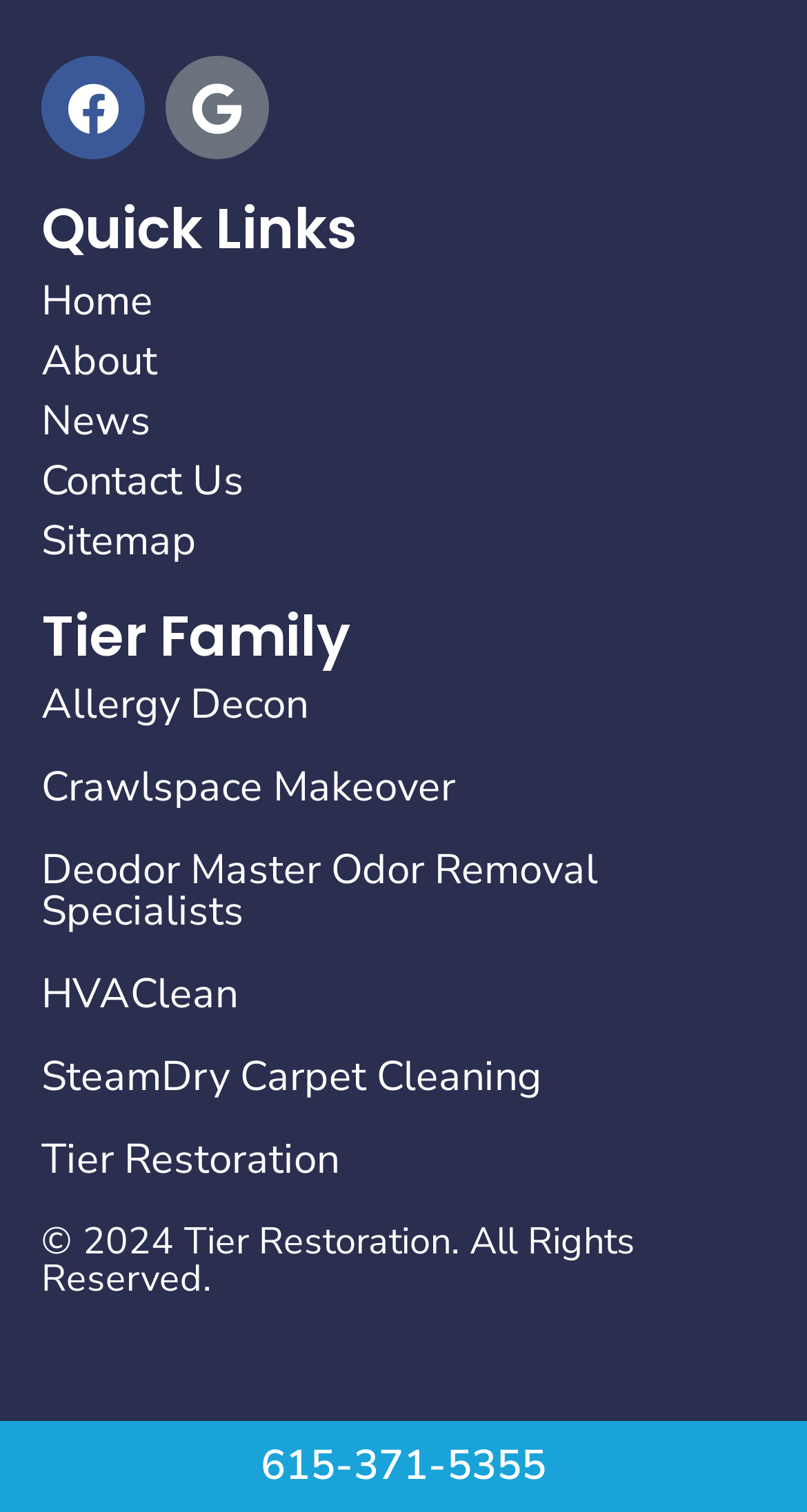Find the bounding box coordinates of the area to click in order to follow the instruction: "View Sitemap".

[0.051, 0.342, 0.949, 0.375]